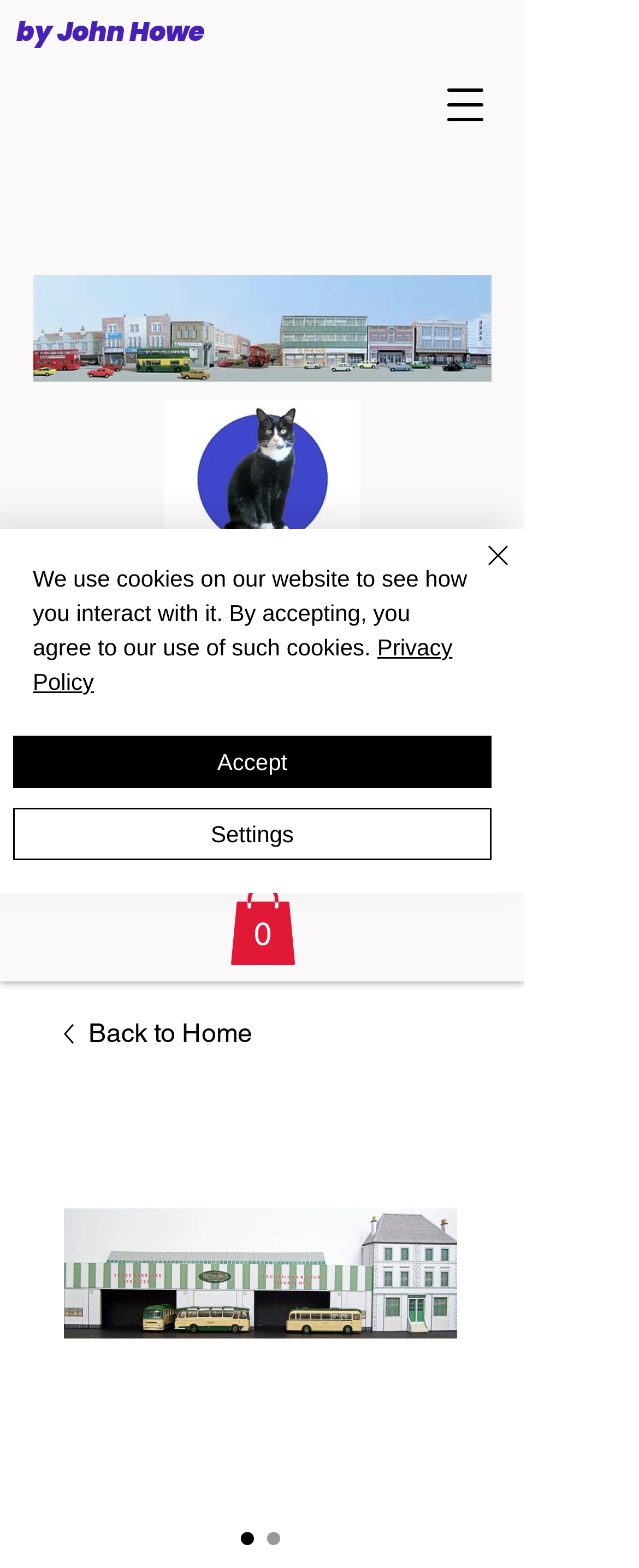Predict the bounding box coordinates of the area that should be clicked to accomplish the following instruction: "Back to Home". The bounding box coordinates should consist of four float numbers between 0 and 1, i.e., [left, top, right, bottom].

[0.1, 0.647, 0.715, 0.672]